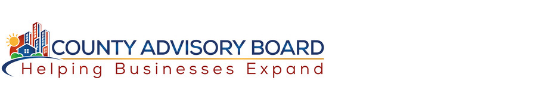What is the name displayed in bold blue letters?
Please provide a single word or phrase as your answer based on the screenshot.

COUNTY ADVISORY BOARD